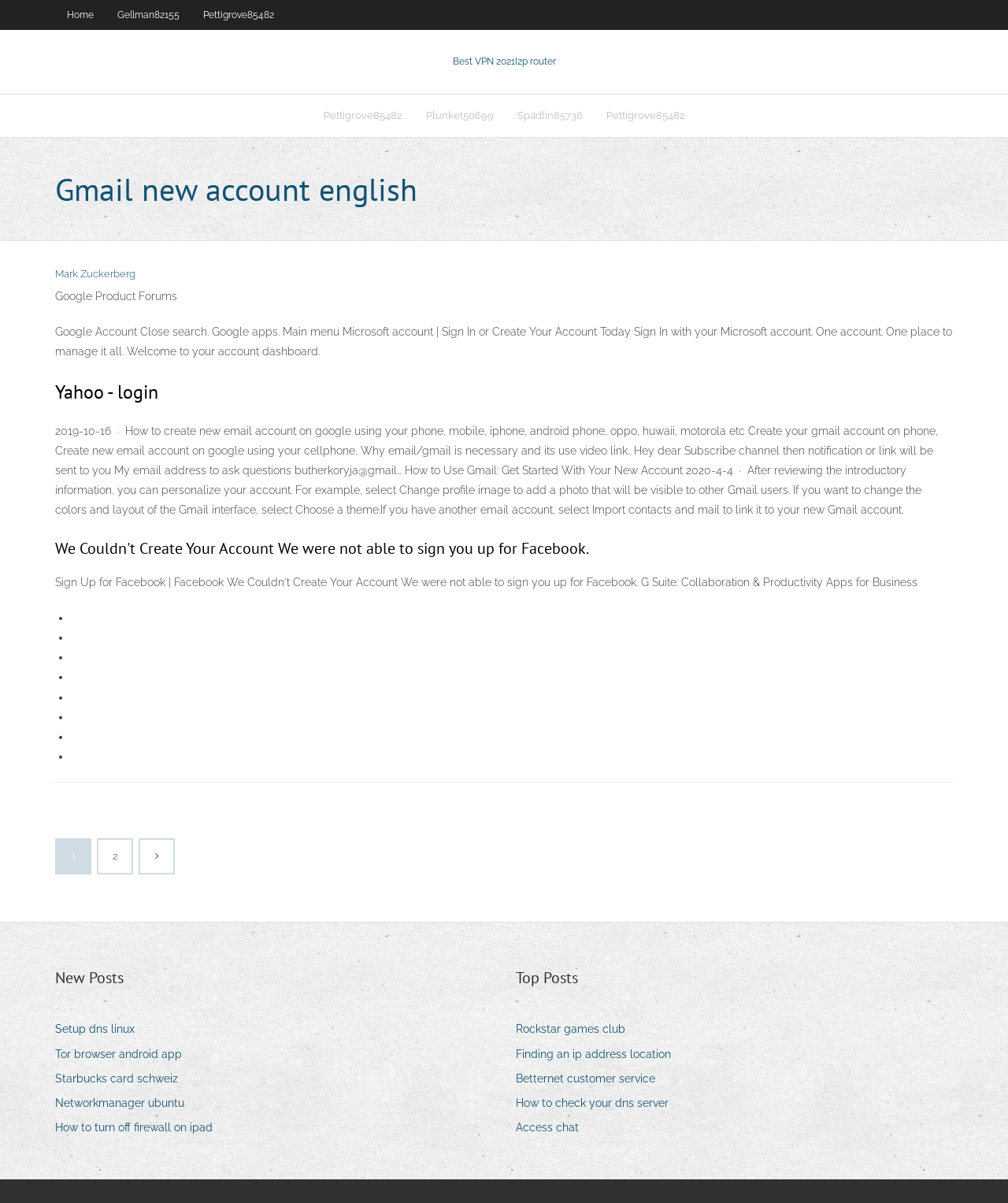Identify the bounding box coordinates of the region that needs to be clicked to carry out this instruction: "Click on the 'Best VPN 2021I2p router' link". Provide these coordinates as four float numbers ranging from 0 to 1, i.e., [left, top, right, bottom].

[0.449, 0.046, 0.551, 0.055]